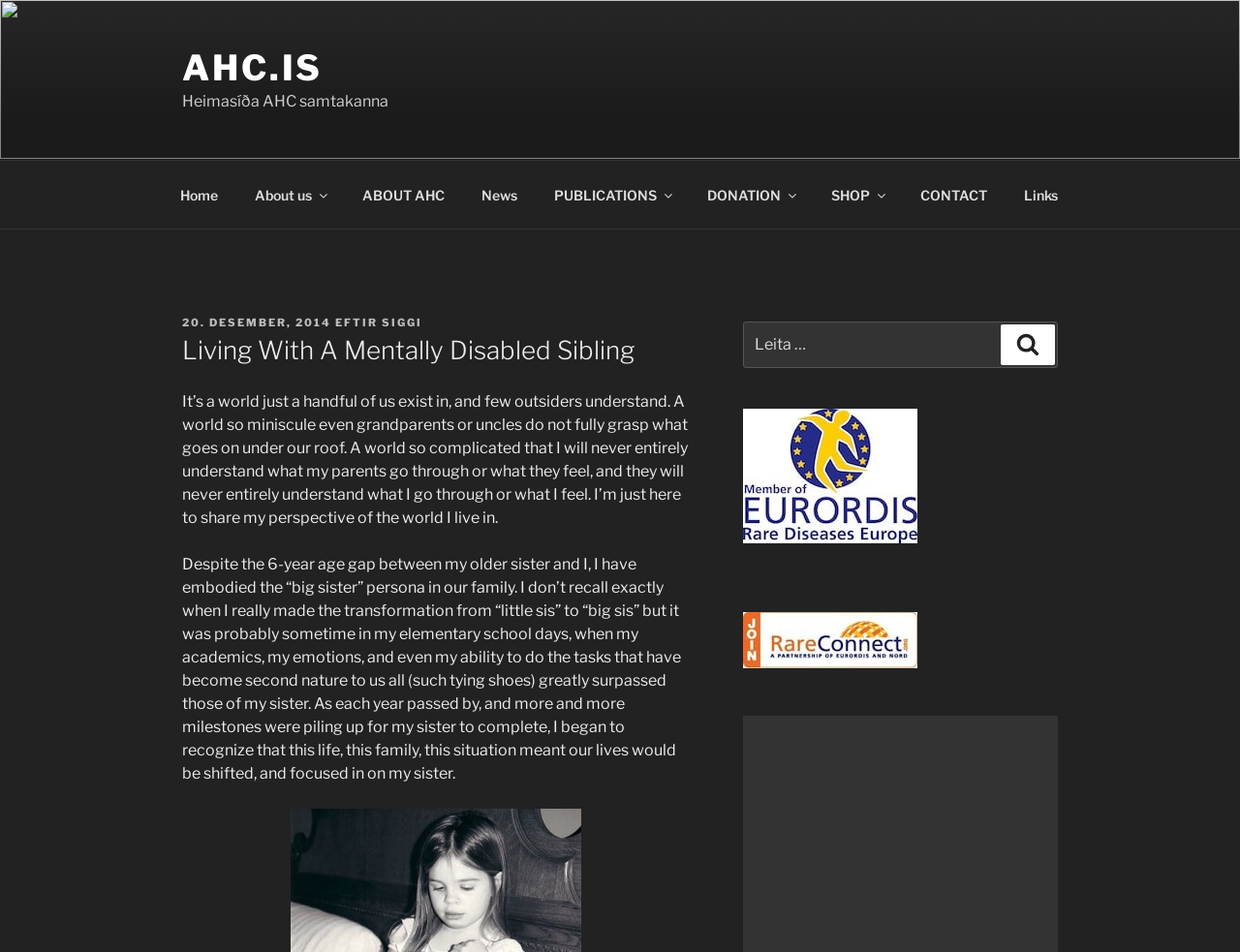Determine the bounding box coordinates of the clickable region to follow the instruction: "Click on the 'Home' link".

[0.131, 0.18, 0.189, 0.229]